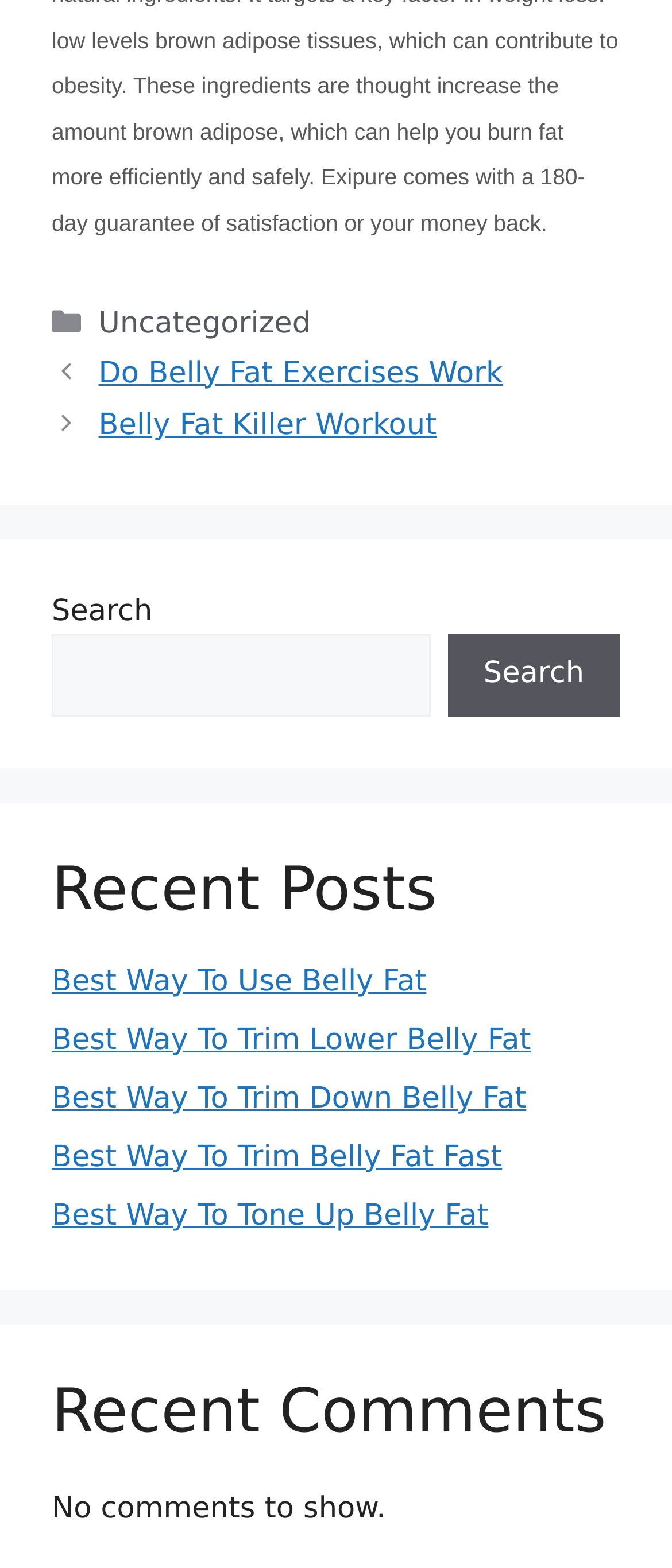Based on the element description, predict the bounding box coordinates (top-left x, top-left y, bottom-right x, bottom-right y) for the UI element in the screenshot: Do Belly Fat Exercises Work

[0.147, 0.227, 0.748, 0.249]